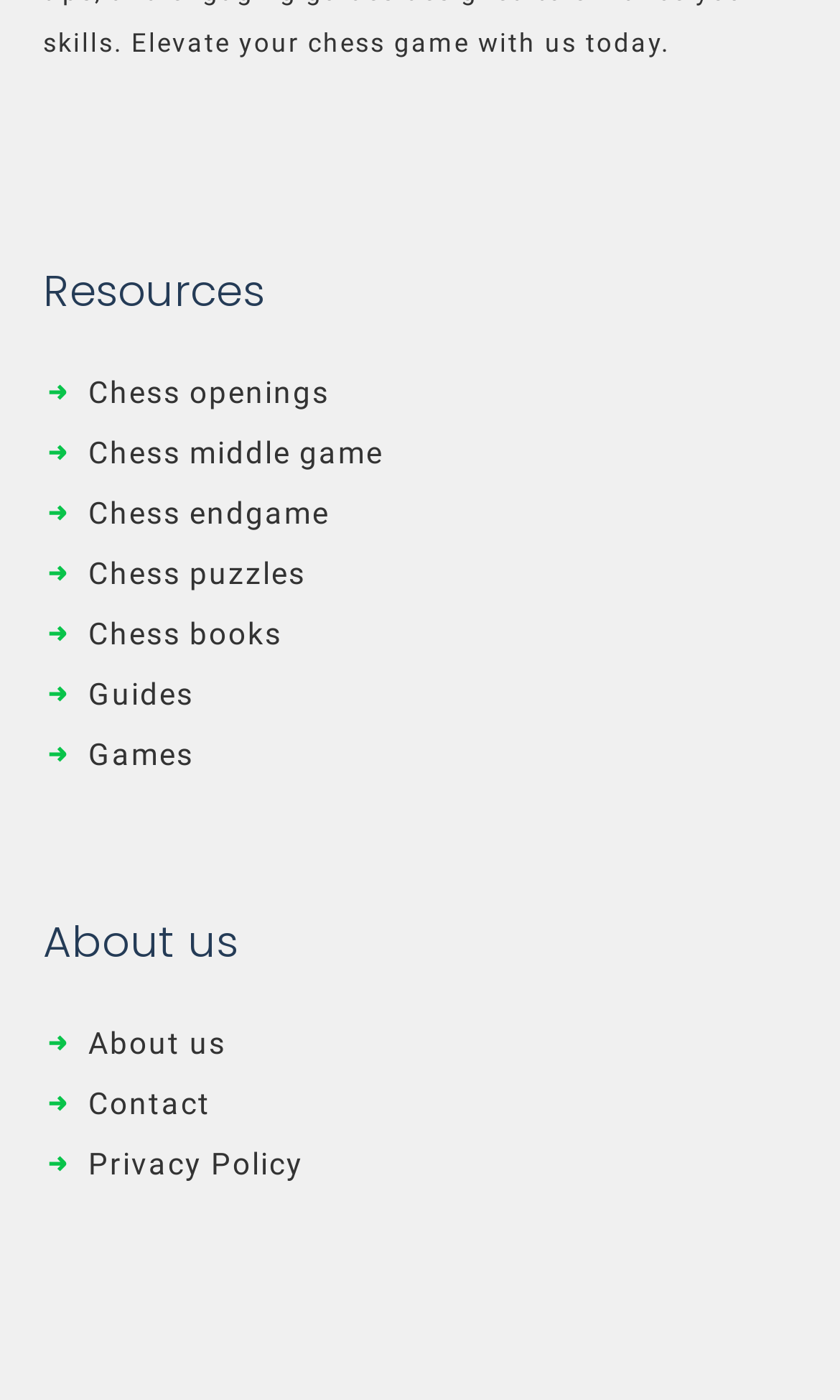Kindly provide the bounding box coordinates of the section you need to click on to fulfill the given instruction: "Explore chess puzzles".

[0.105, 0.398, 0.364, 0.422]